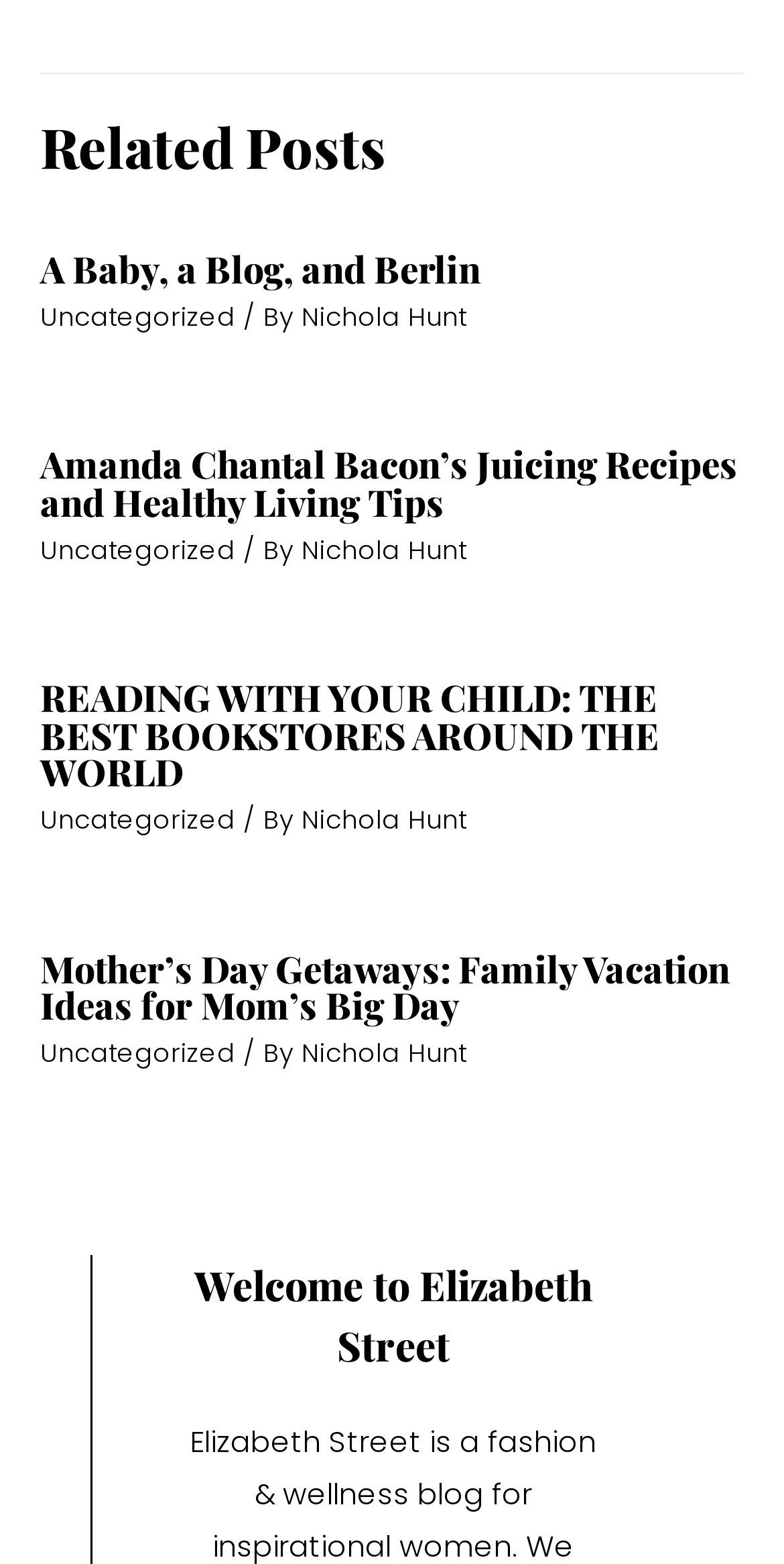How many articles are on this webpage?
Answer with a single word or phrase, using the screenshot for reference.

4